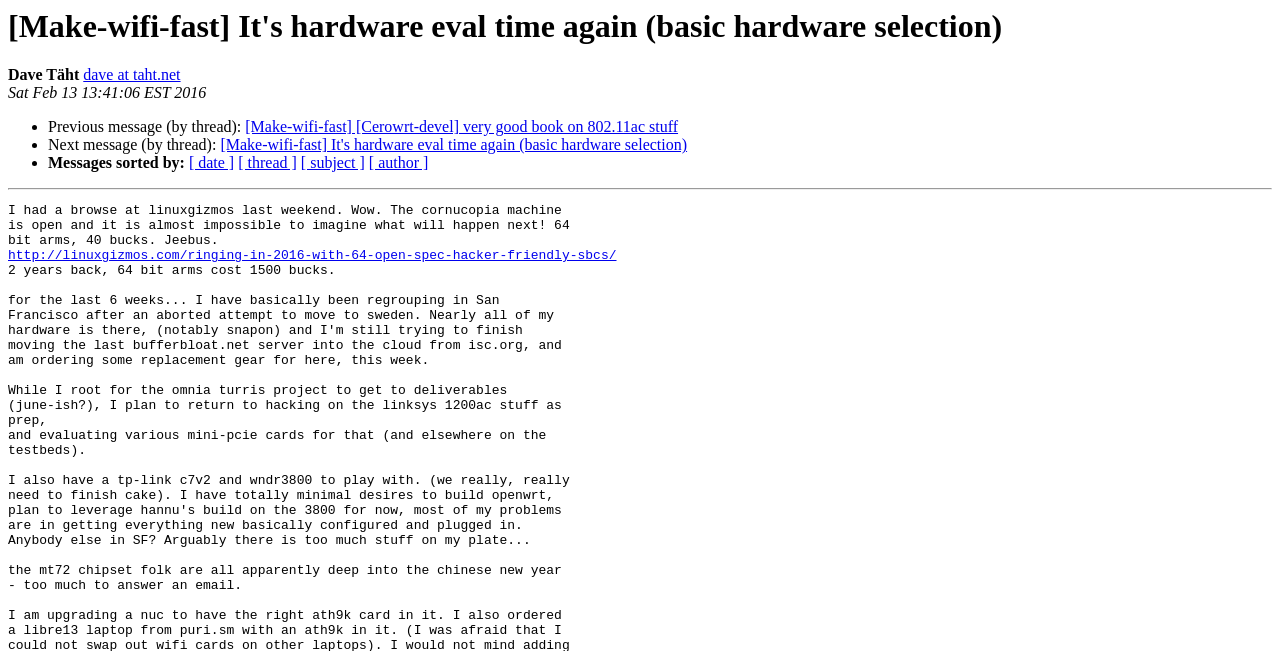Determine the heading of the webpage and extract its text content.

[Make-wifi-fast] It's hardware eval time again (basic hardware selection)